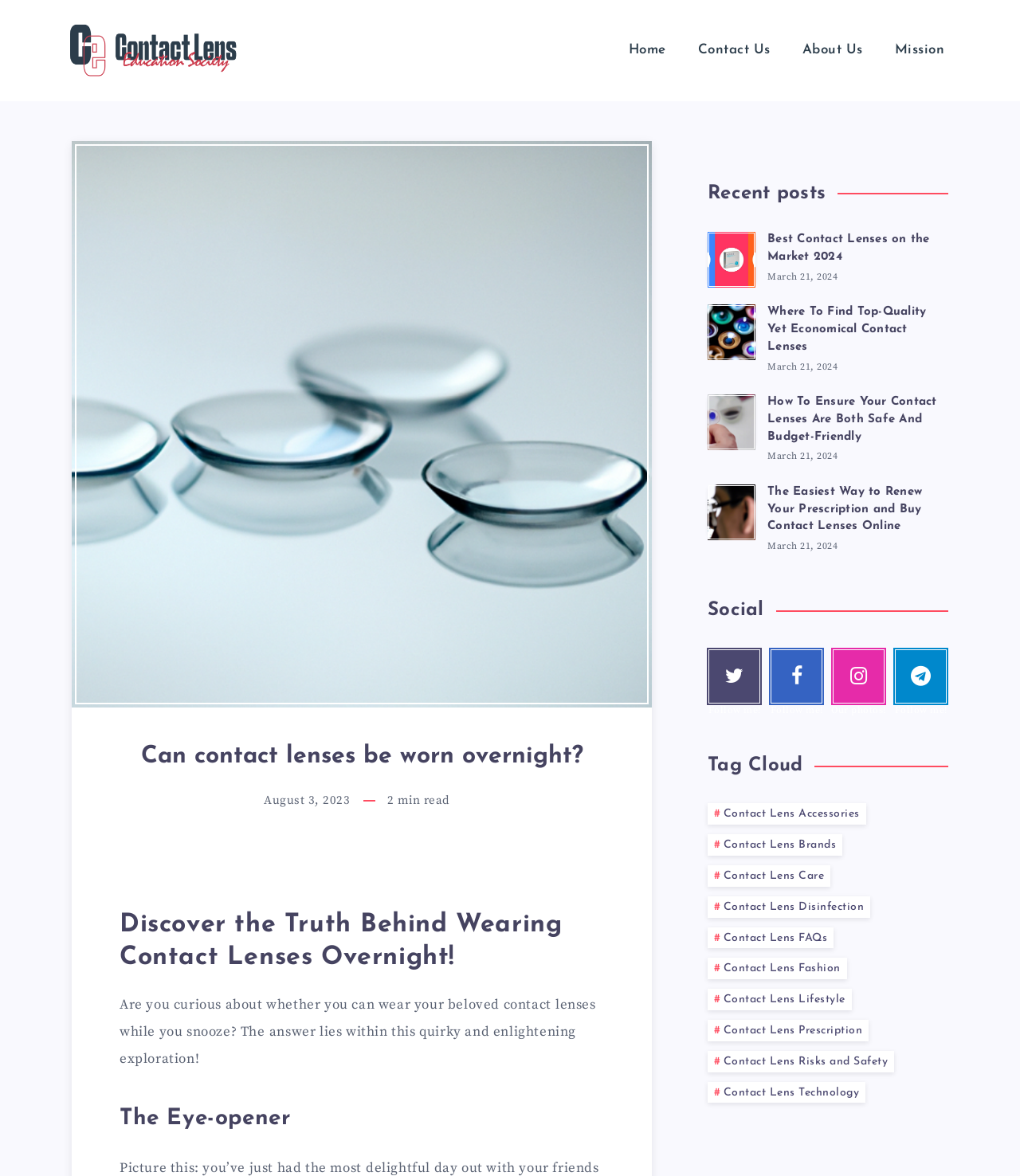Specify the bounding box coordinates of the area to click in order to follow the given instruction: "Explore the 'Contact Lens Care' tag."

[0.694, 0.736, 0.814, 0.754]